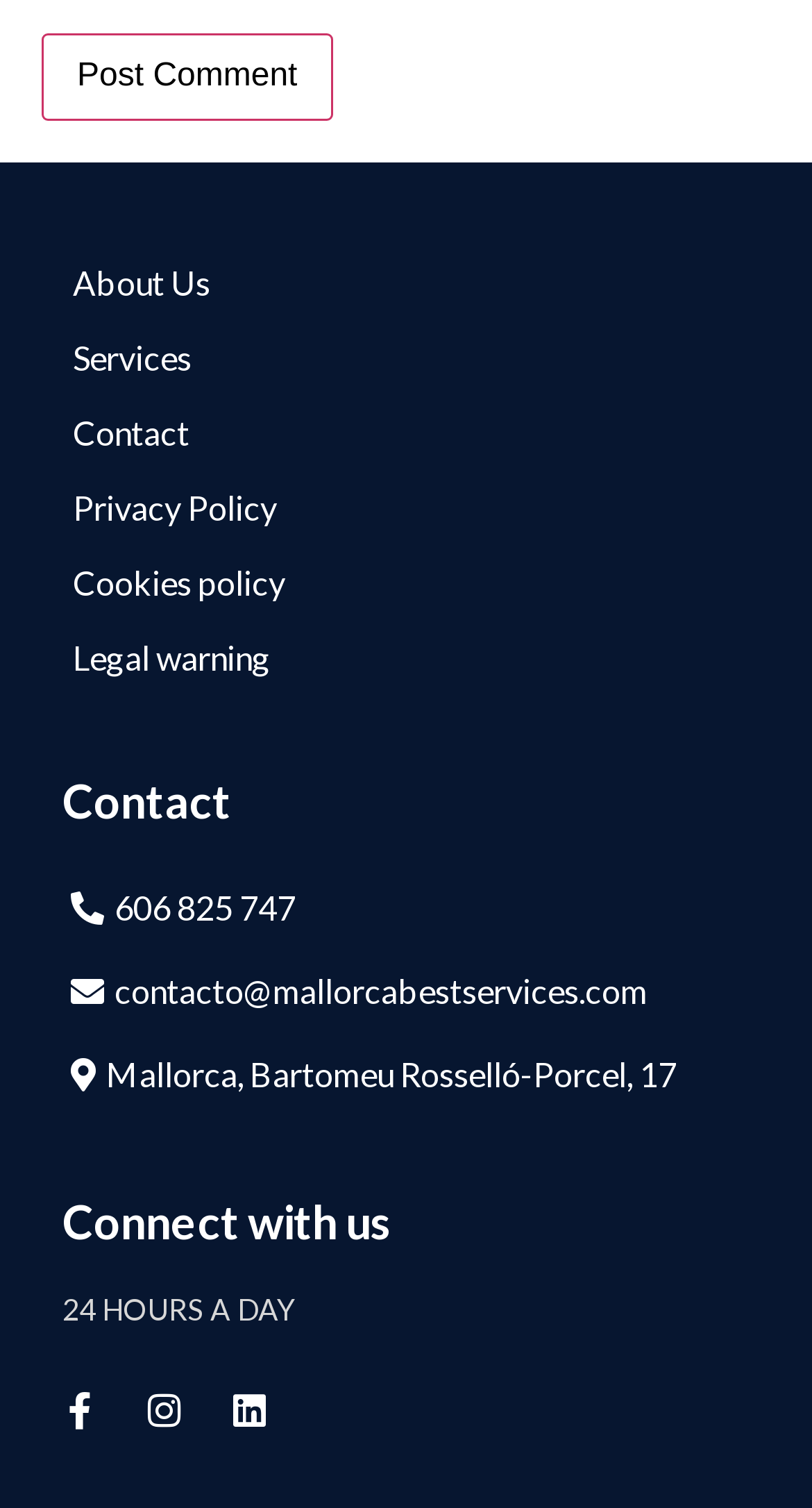What is the text on the button at the top?
Answer with a single word or phrase, using the screenshot for reference.

Post Comment